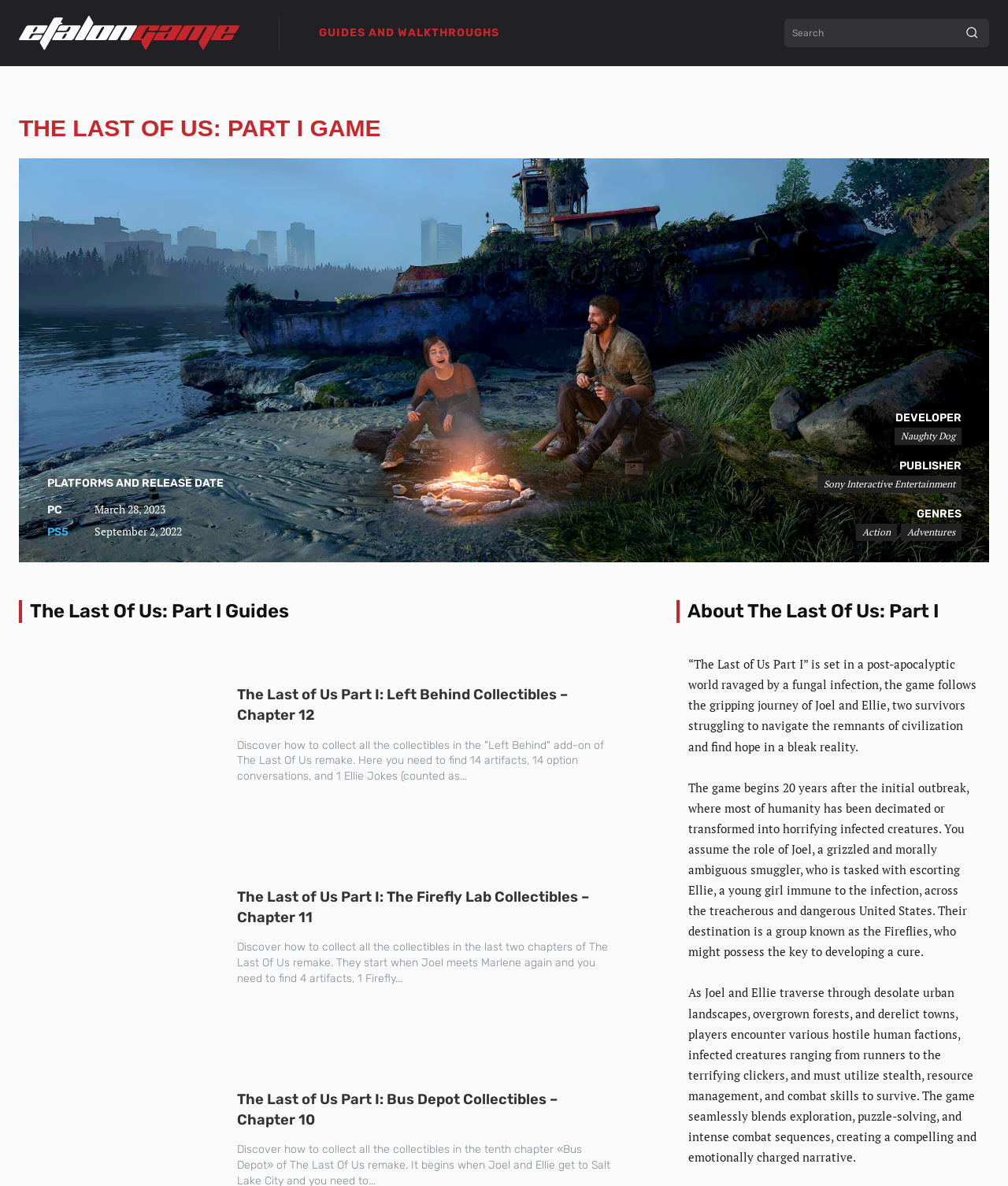Answer succinctly with a single word or phrase:
What is the role of Joel in The Last of Us: Part I?

Grizzled and morally ambiguous smuggler